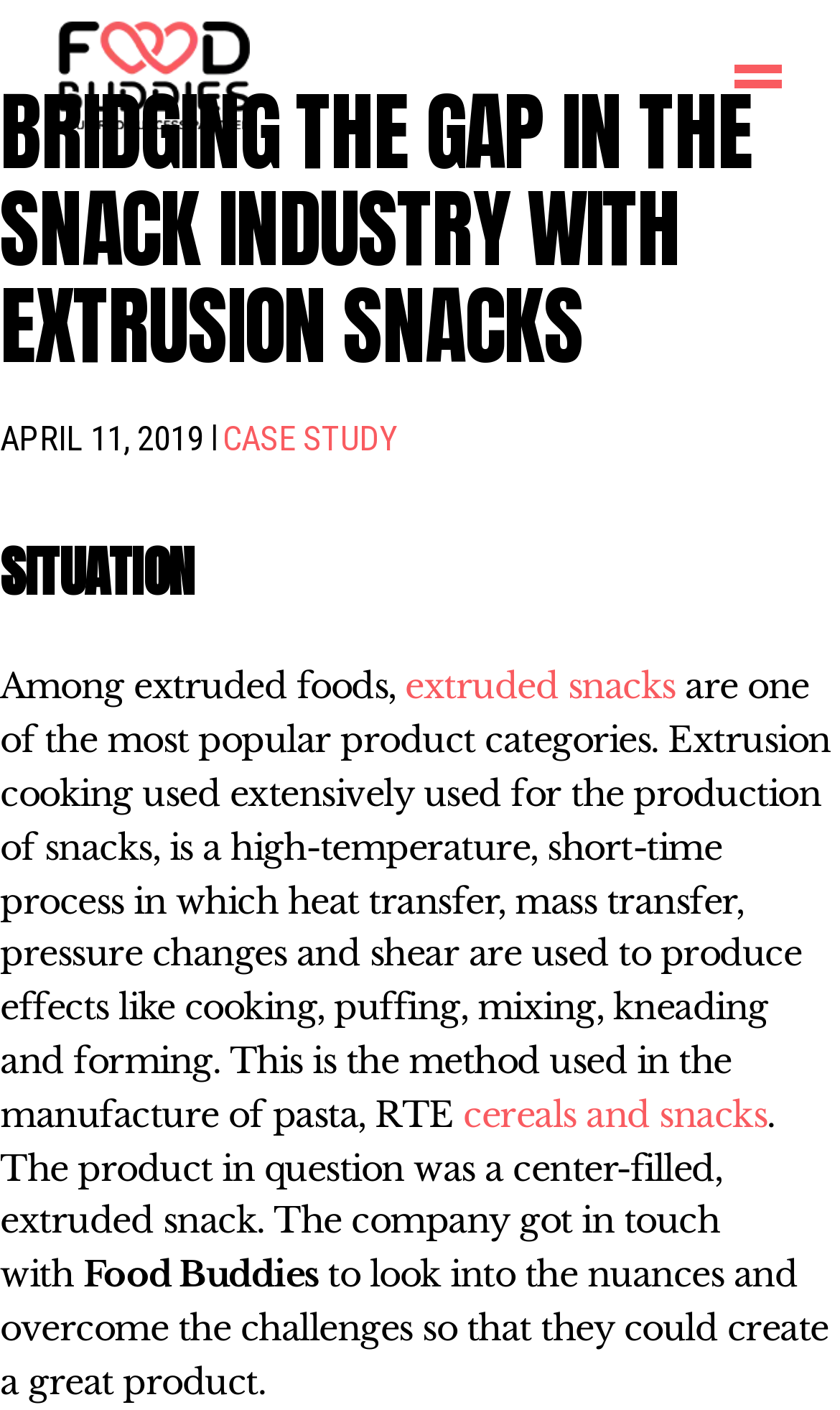Determine the title of the webpage and give its text content.

BRIDGING THE GAP IN THE SNACK INDUSTRY WITH EXTRUSION SNACKS